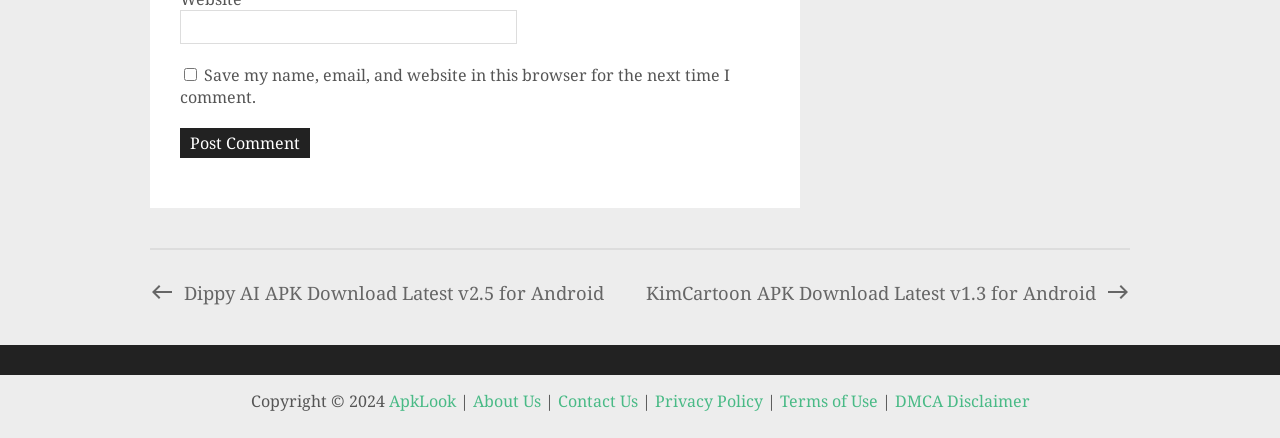What is the copyright year mentioned in the footer?
Using the image, answer in one word or phrase.

2024